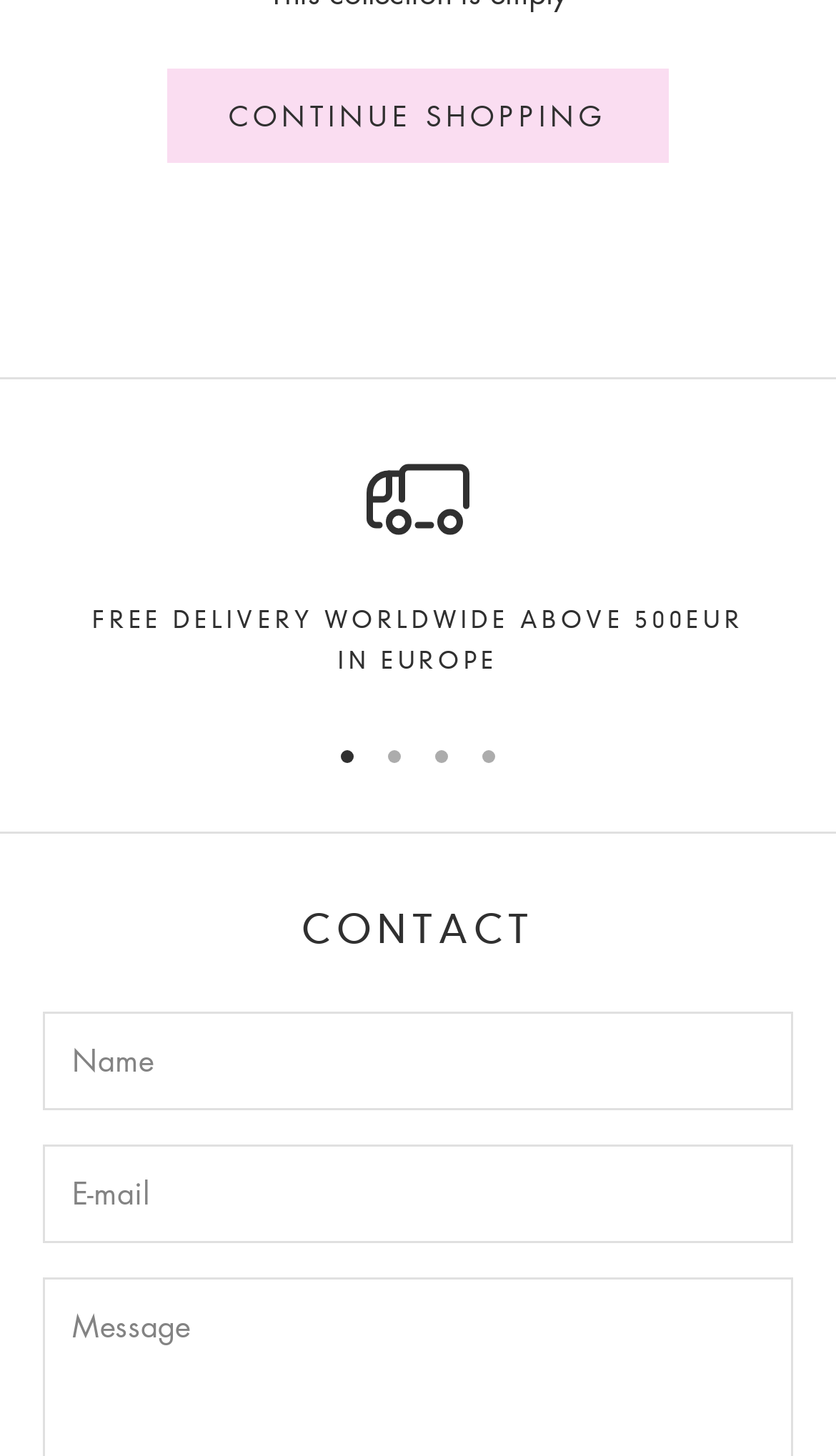Please identify the bounding box coordinates of the clickable element to fulfill the following instruction: "Enter your email". The coordinates should be four float numbers between 0 and 1, i.e., [left, top, right, bottom].

[0.051, 0.786, 0.949, 0.854]